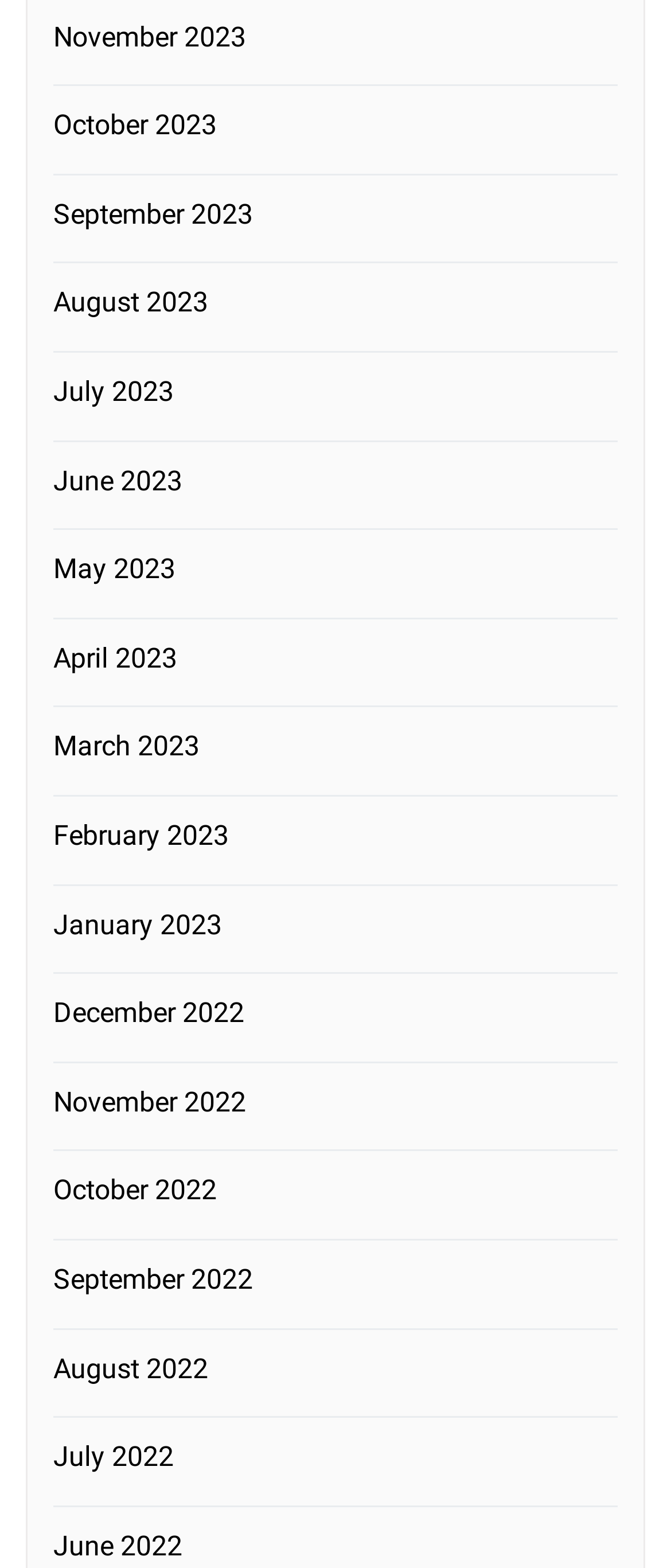What is the earliest month listed?
Ensure your answer is thorough and detailed.

By examining the list of links, I can see that the bottommost link is 'June 2022', which suggests that it is the earliest month listed.